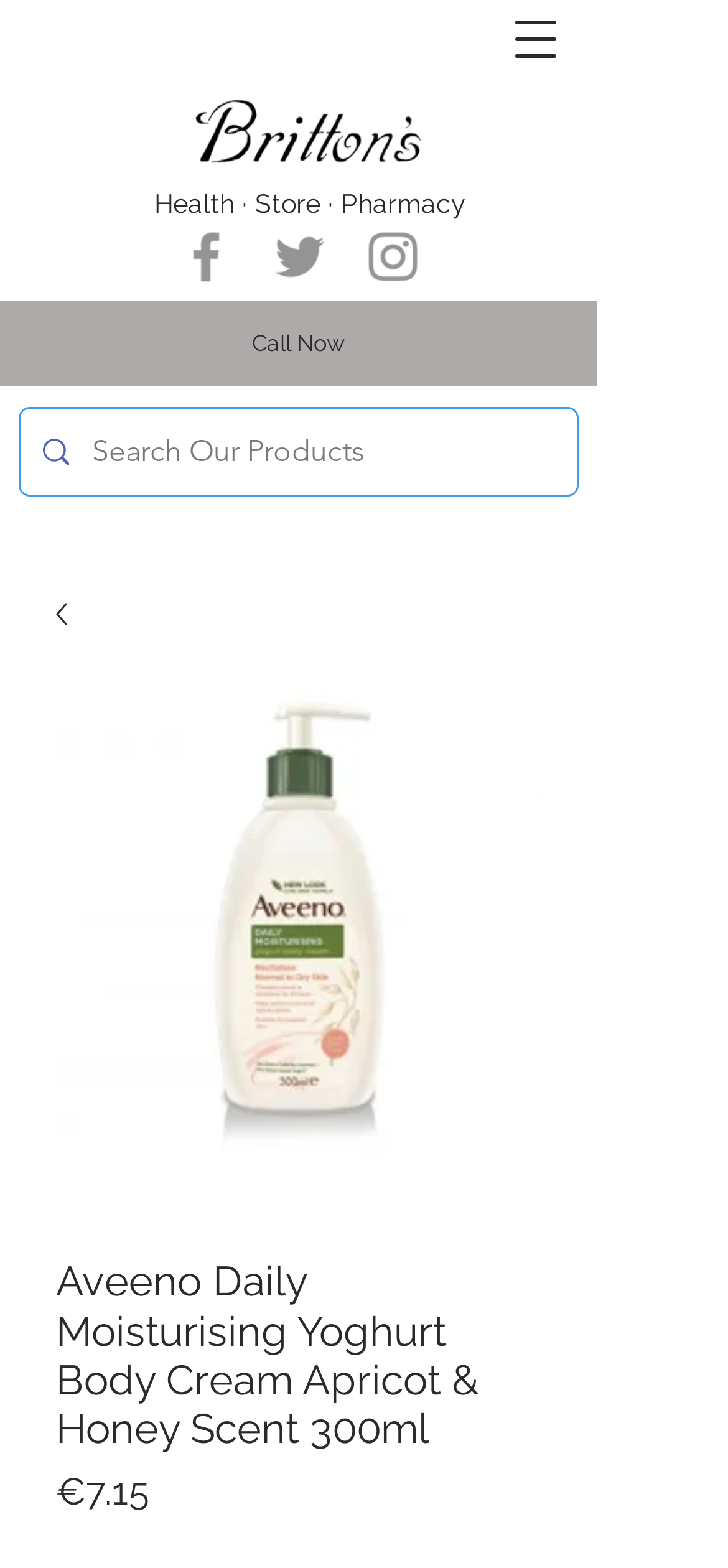Using the elements shown in the image, answer the question comprehensively: What is the scent of the product?

I determined the scent of the product by looking at the product name 'Aveeno Daily Moisturising Yoghurt Body Cream Apricot & Honey Scent 300ml' which mentions the scent as 'Apricot & Honey'.